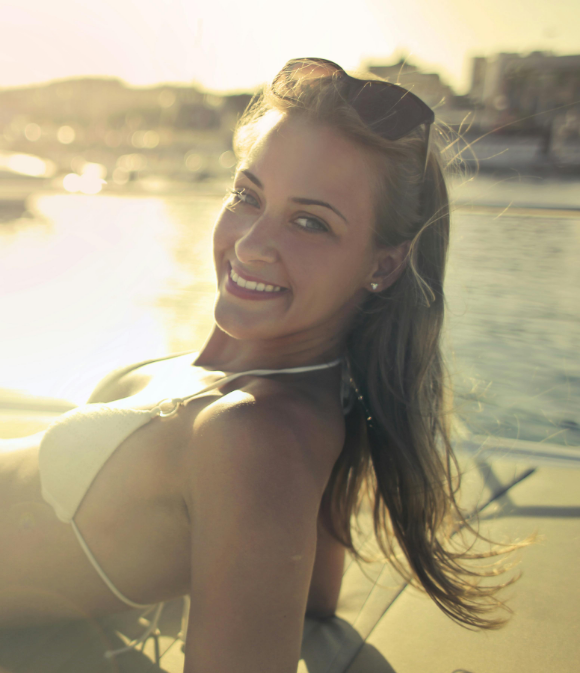What is the woman wearing?
Provide a thorough and detailed answer to the question.

The woman is wearing a light-colored bikini, which is perfectly complemented by her long, flowing hair that catches the sunlight, as described in the caption.